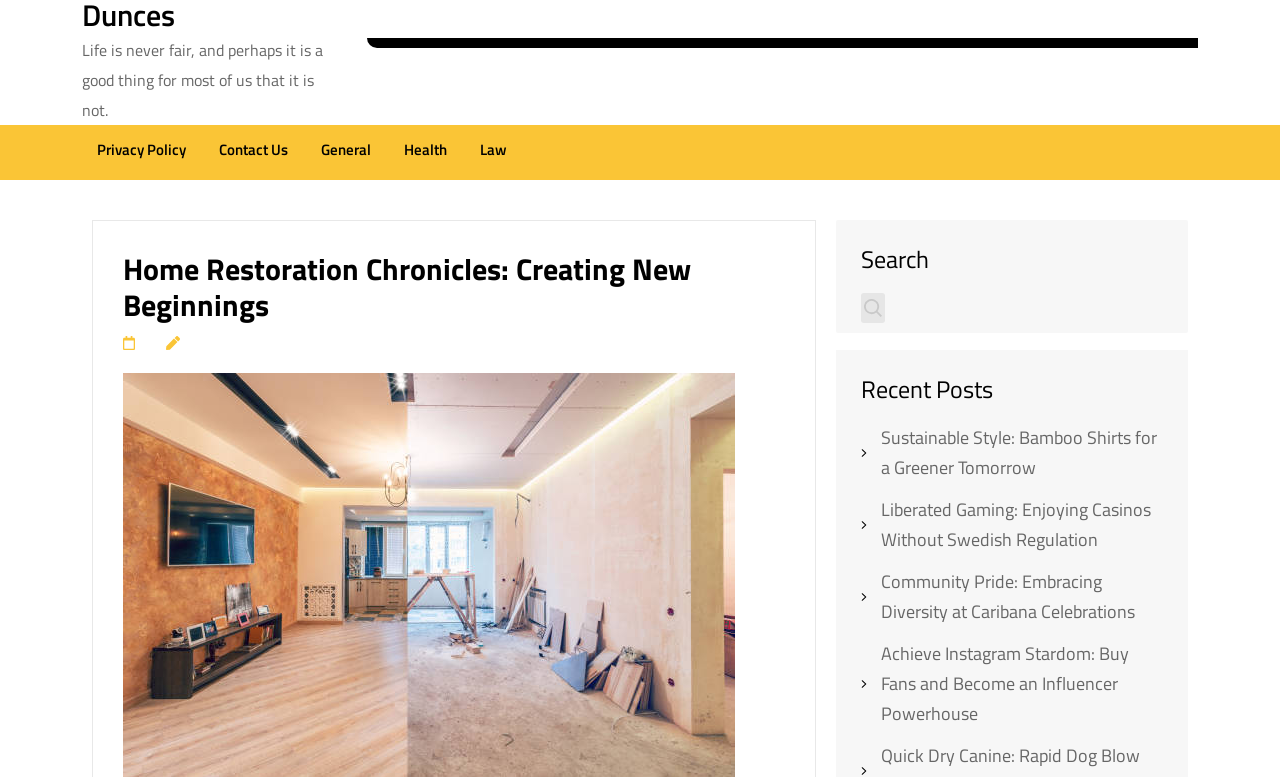How many categories are listed below the header?
Please use the image to provide an in-depth answer to the question.

Below the header, there are 5 categories listed: 'General', 'Health', 'Law', 'Privacy Policy', and 'Contact Us'. These categories are represented as links with bounding box coordinates ranging from [0.076, 0.174, 0.145, 0.219] to [0.375, 0.174, 0.396, 0.219]